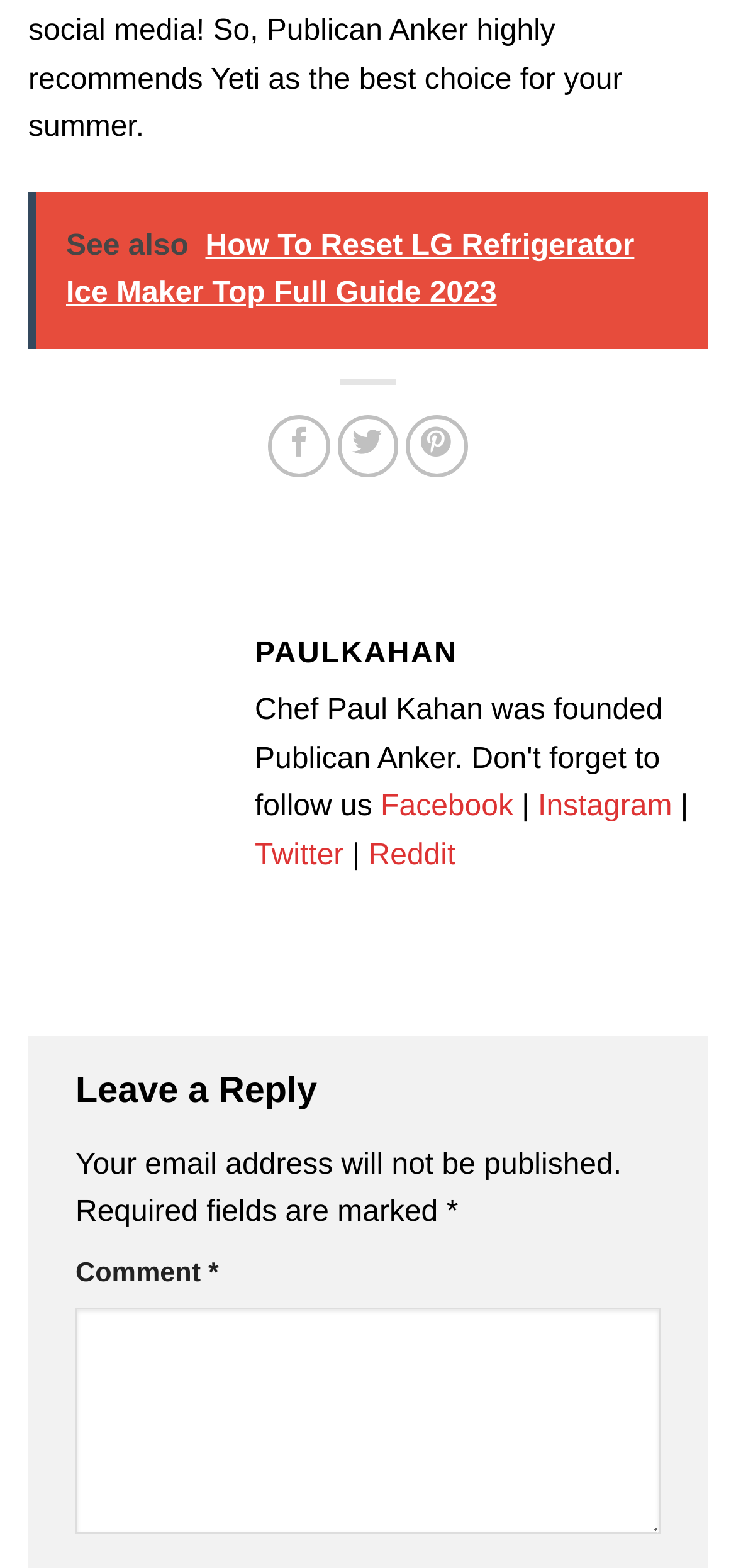Point out the bounding box coordinates of the section to click in order to follow this instruction: "Enter a comment".

[0.103, 0.834, 0.897, 0.978]